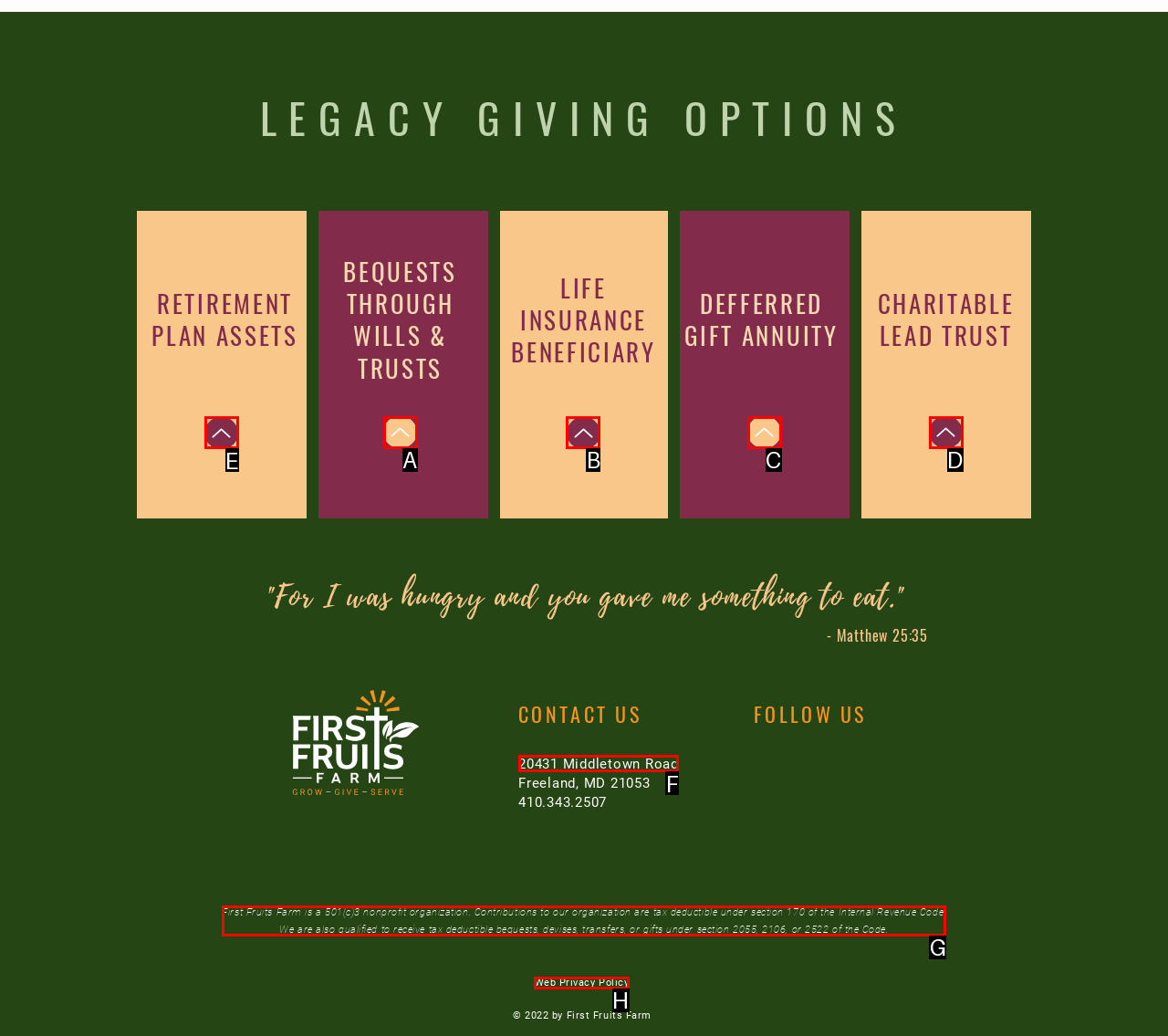Select the letter of the element you need to click to complete this task: Click 'Up'
Answer using the letter from the specified choices.

B